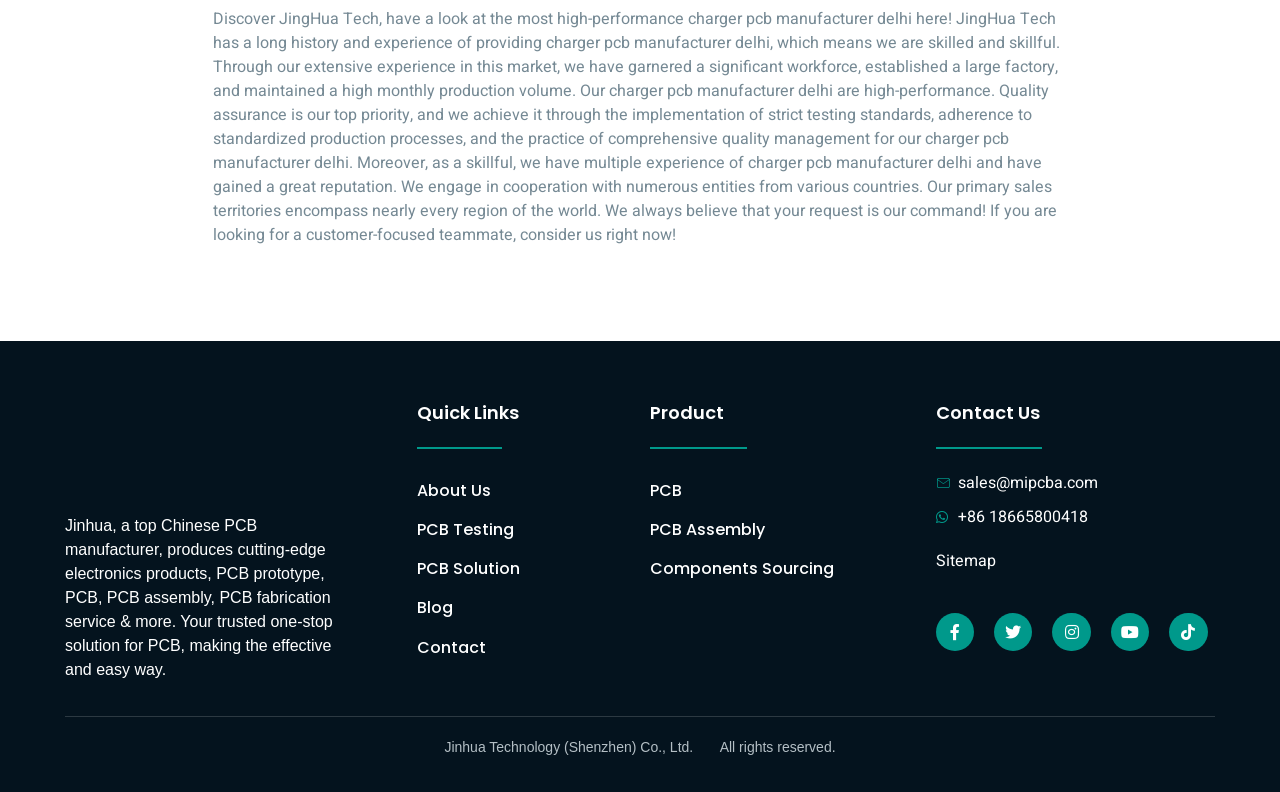Given the element description, predict the bounding box coordinates in the format (top-left x, top-left y, bottom-right x, bottom-right y). Make sure all values are between 0 and 1. Here is the element description: Facebook-f

[0.731, 0.774, 0.761, 0.822]